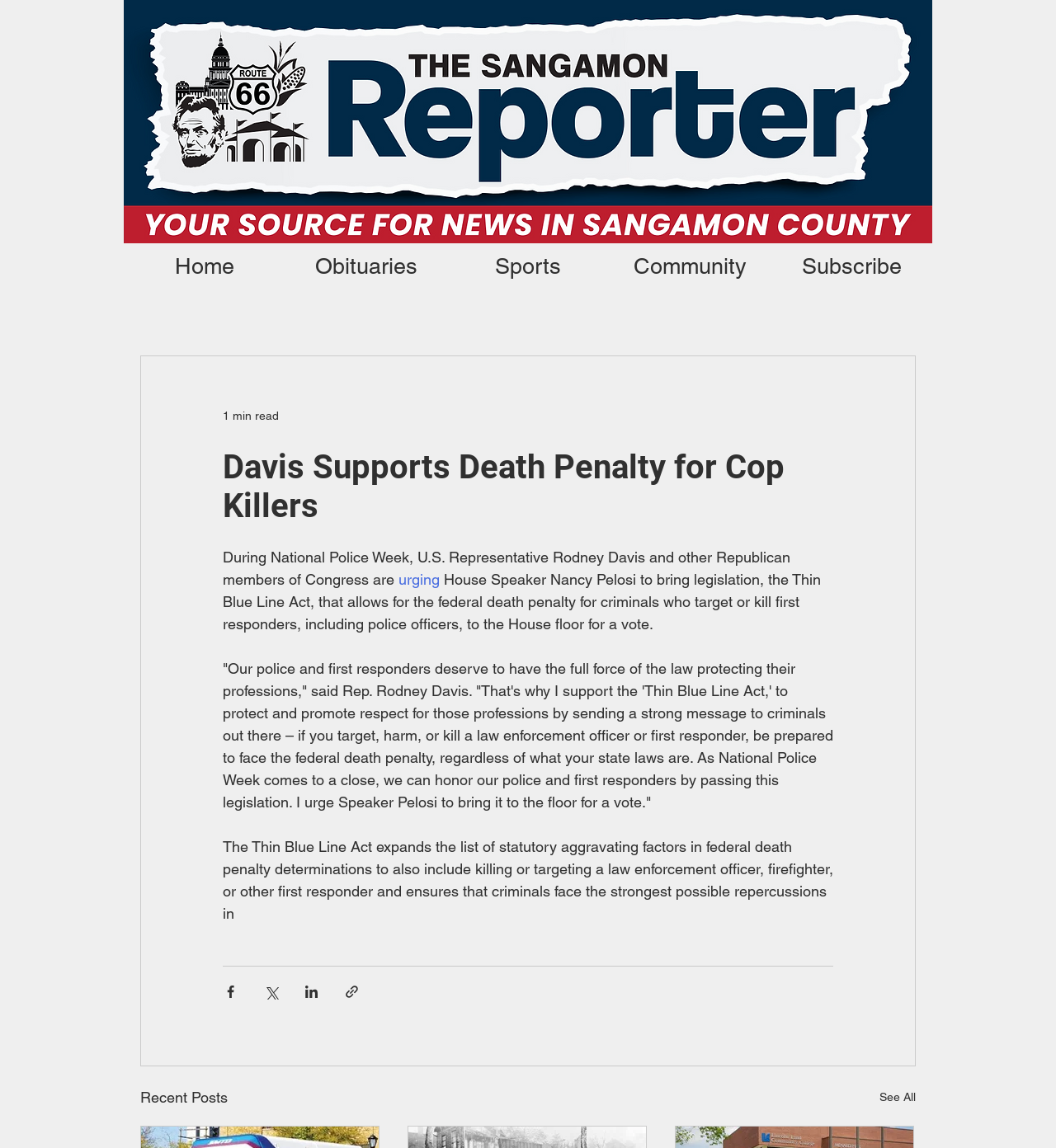Identify the bounding box coordinates for the UI element described as follows: "Sports". Ensure the coordinates are four float numbers between 0 and 1, formatted as [left, top, right, bottom].

[0.423, 0.212, 0.577, 0.252]